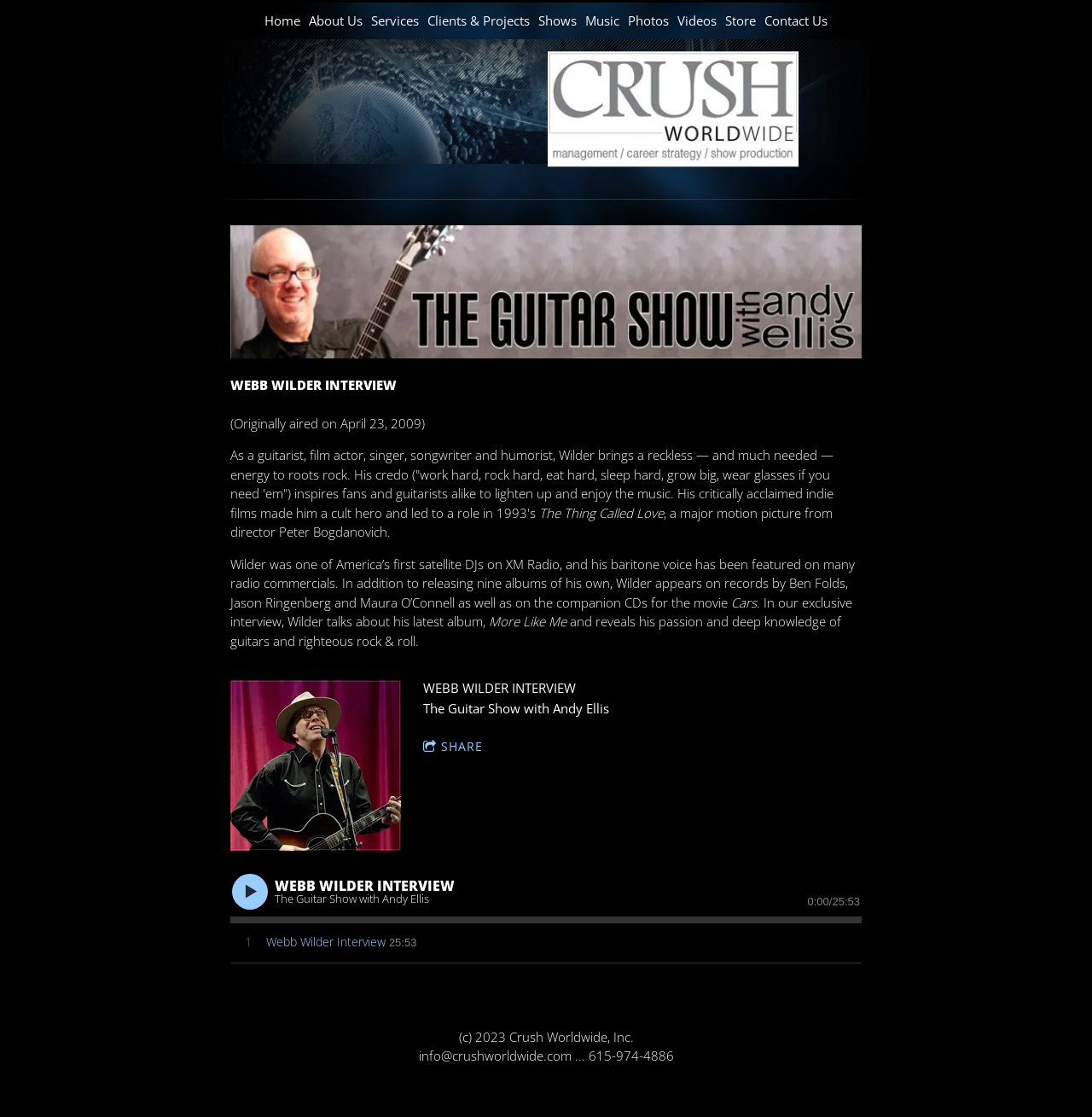Give an extensive and precise description of the webpage.

This webpage is about an interview with Webb Wilder, a guitarist, film actor, singer, songwriter, and humorist. At the top of the page, there is a navigation menu with 9 links: Home, About Us, Services, Clients & Projects, Shows, Music, Photos, Videos, and Store. Below the navigation menu, there is a heading "Crush Worldwide, Inc." with an image of the company's logo.

The main content of the page is an article about Webb Wilder's interview, which is divided into two sections. The first section is a brief introduction to Webb Wilder, describing his background and accomplishments. The text is accompanied by an image of Webb Wilder.

The second section is the interview itself, which is presented as a video with a play button and a timestamp of 25:53. The video is embedded in an article with a heading "WEBB WILDER INTERVIEW" and a subheading "The Guitar Show with Andy Ellis". There are also links to share the interview and a button to play the video.

At the bottom of the page, there is a footer section with copyright information and contact details for Crush Worldwide, Inc.